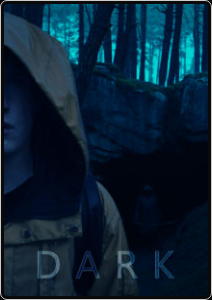Please provide a brief answer to the following inquiry using a single word or phrase:
What tone amplifies the eerie ambiance?

cool blue tones